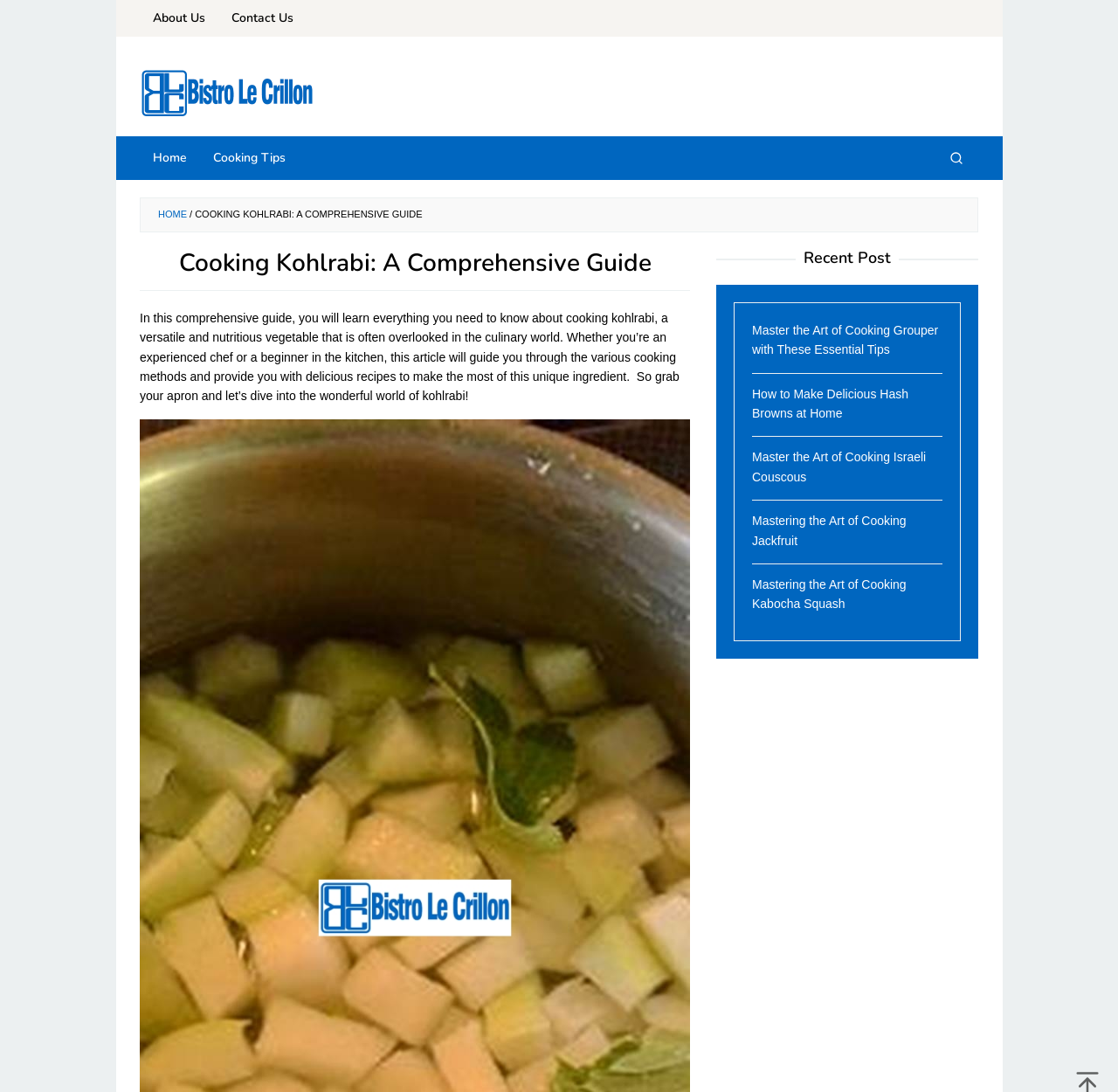Use a single word or phrase to answer the question: How many links are in the 'Recent Post' section?

5